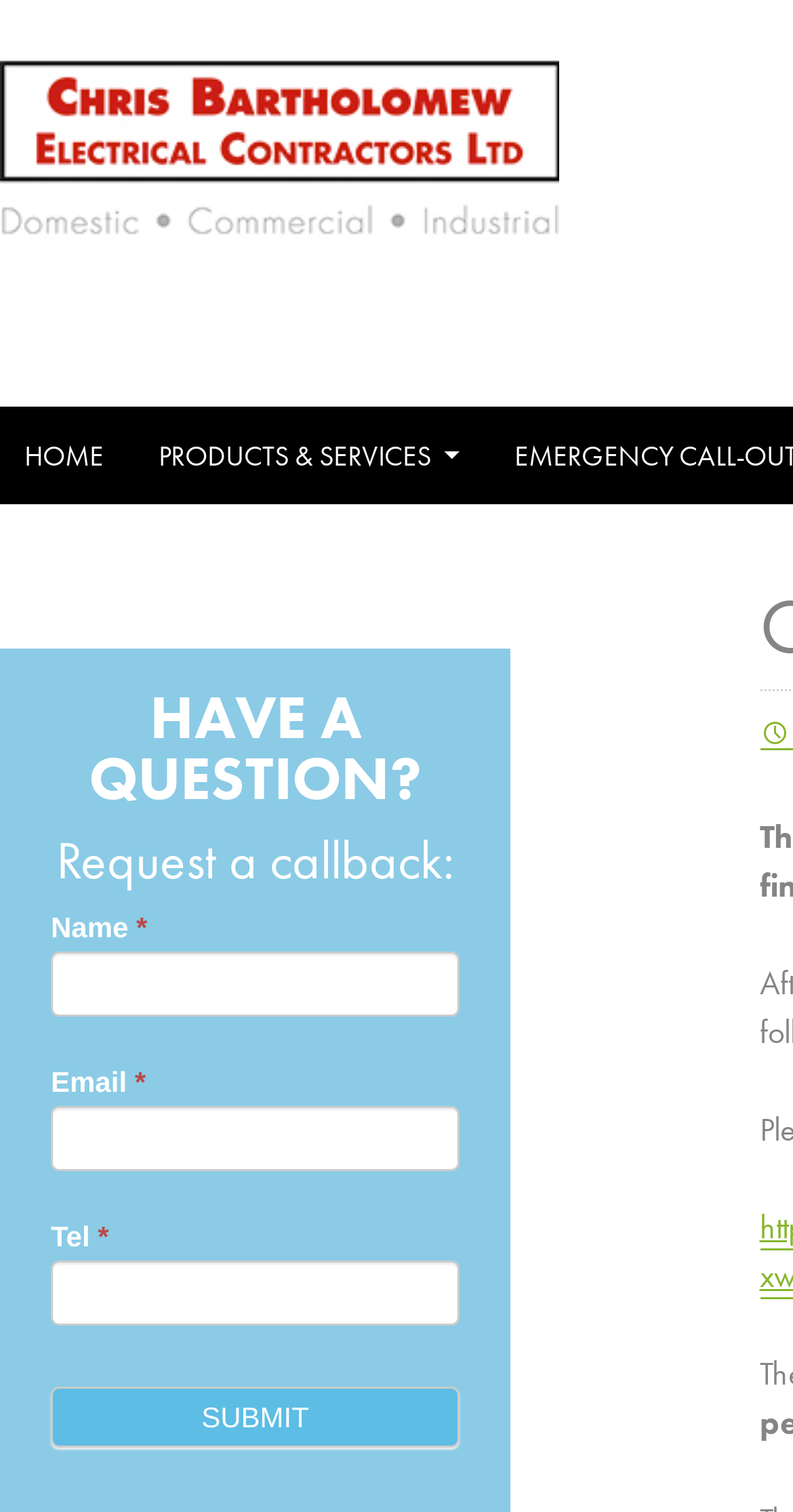Extract the bounding box coordinates of the UI element described: "value="Submit"". Provide the coordinates in the format [left, top, right, bottom] with values ranging from 0 to 1.

[0.064, 0.917, 0.579, 0.957]